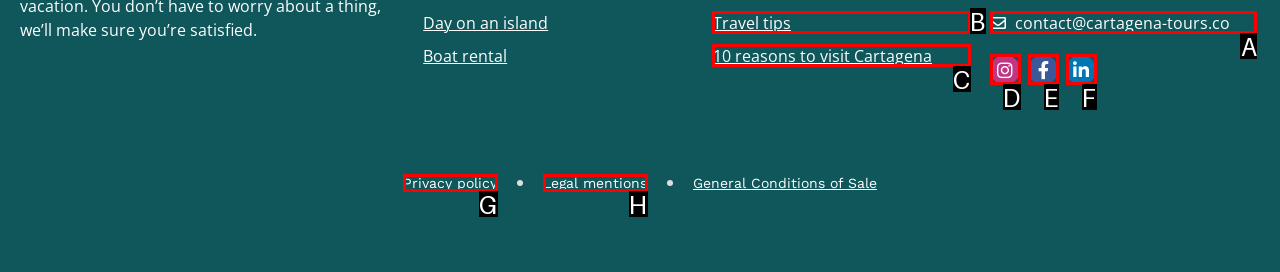Which option should you click on to fulfill this task: Select a category from the dropdown menu? Answer with the letter of the correct choice.

None